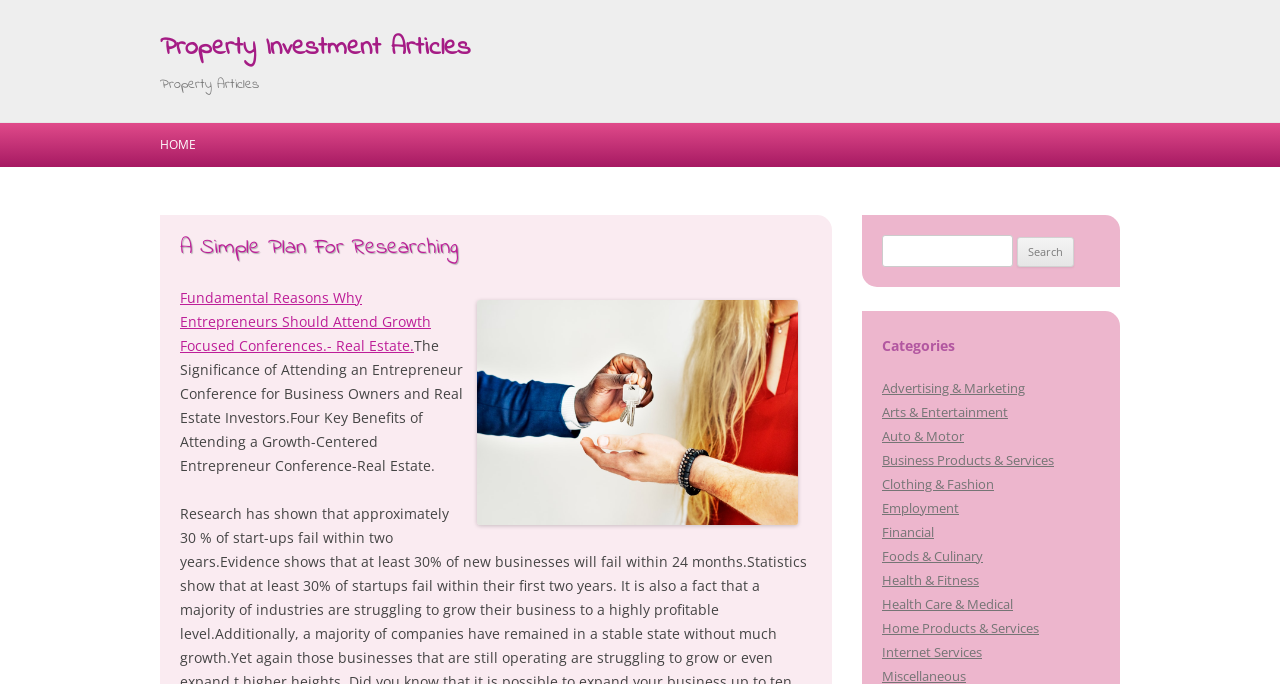Please find the bounding box coordinates (top-left x, top-left y, bottom-right x, bottom-right y) in the screenshot for the UI element described as follows: parent_node: Search for: value="Search"

[0.795, 0.347, 0.839, 0.39]